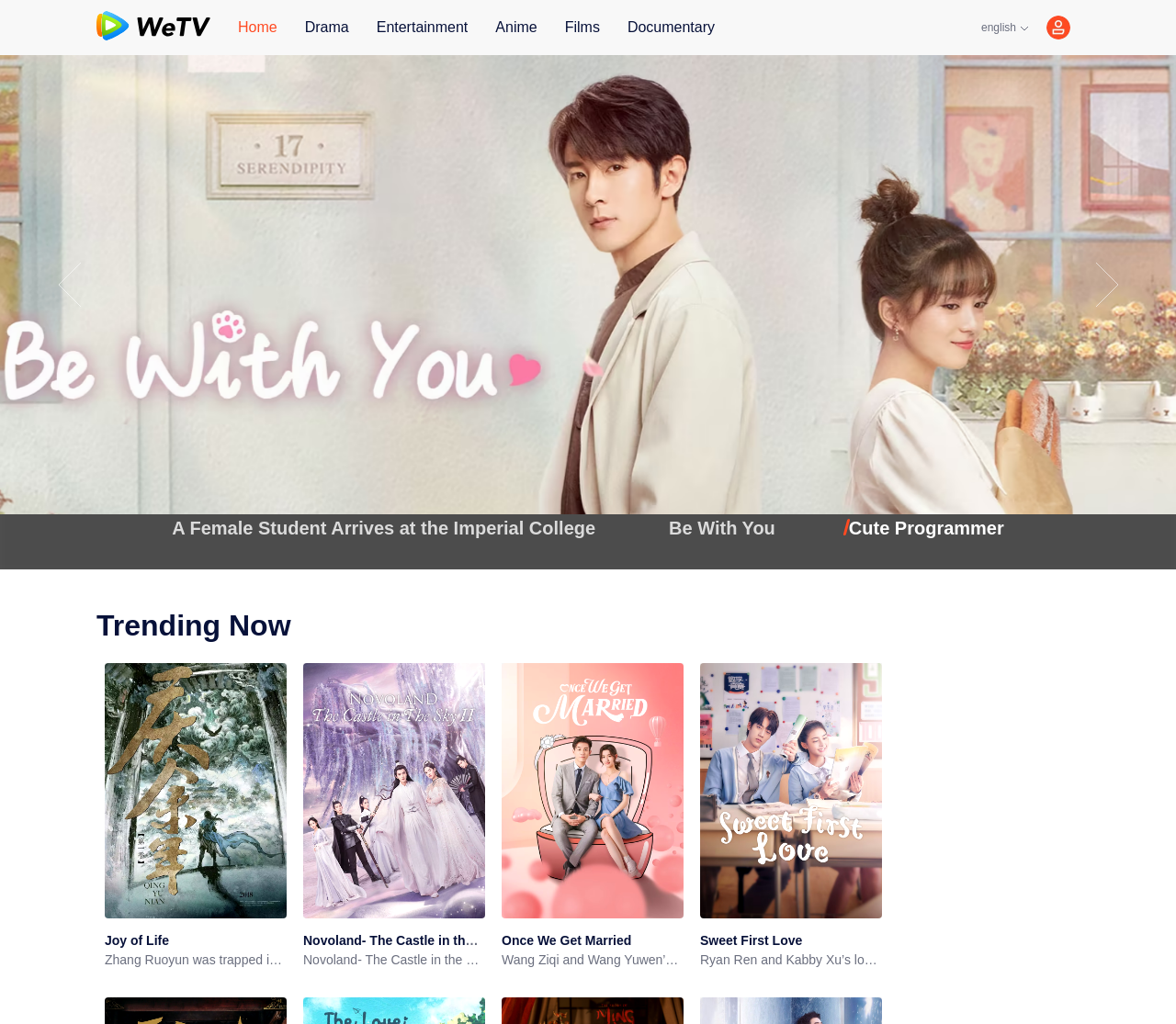Provide the bounding box coordinates of the HTML element described as: "Latest". The bounding box coordinates should be four float numbers between 0 and 1, i.e., [left, top, right, bottom].

None